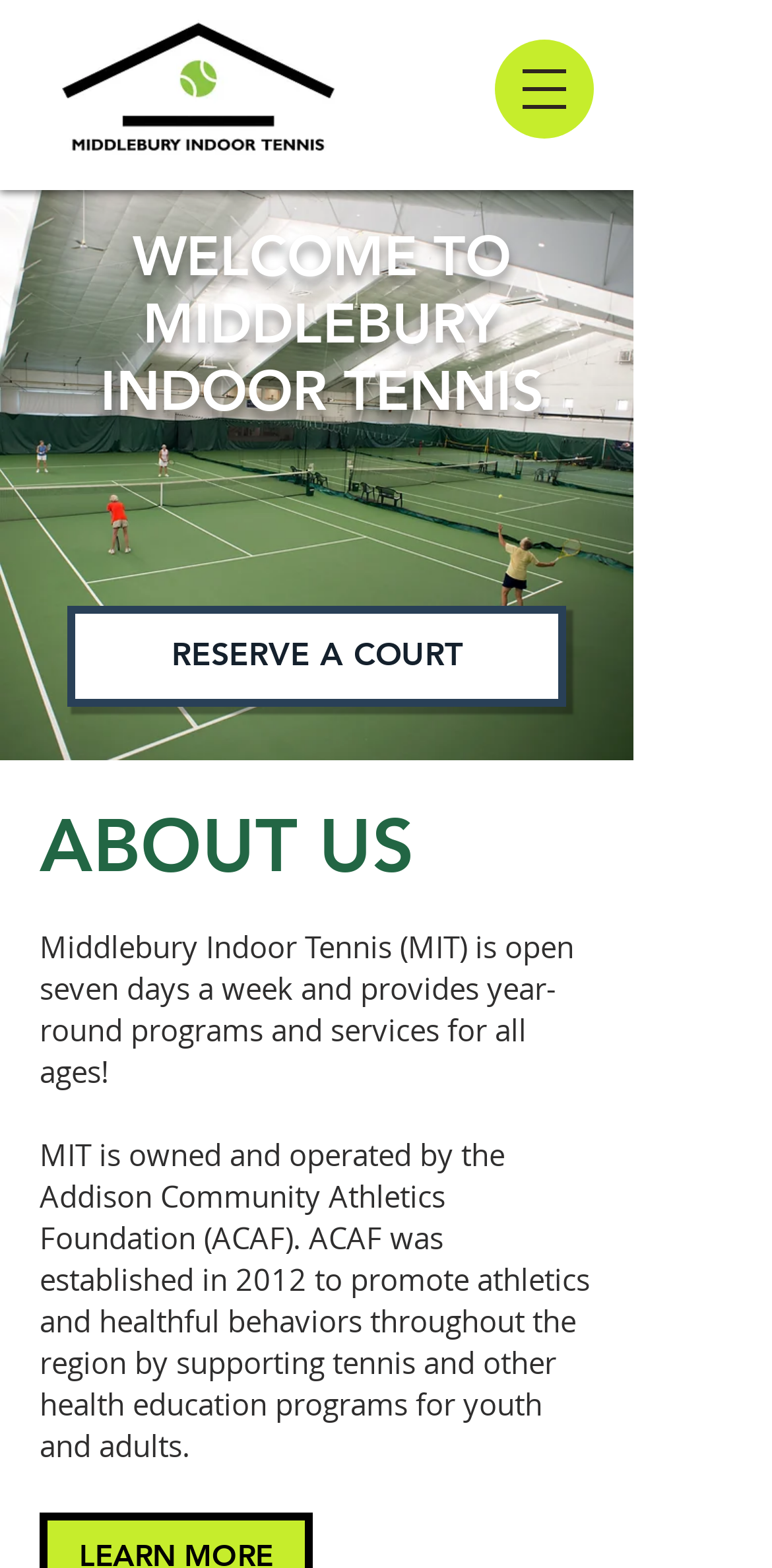How many images are on the slideshow?
Respond to the question with a single word or phrase according to the image.

1